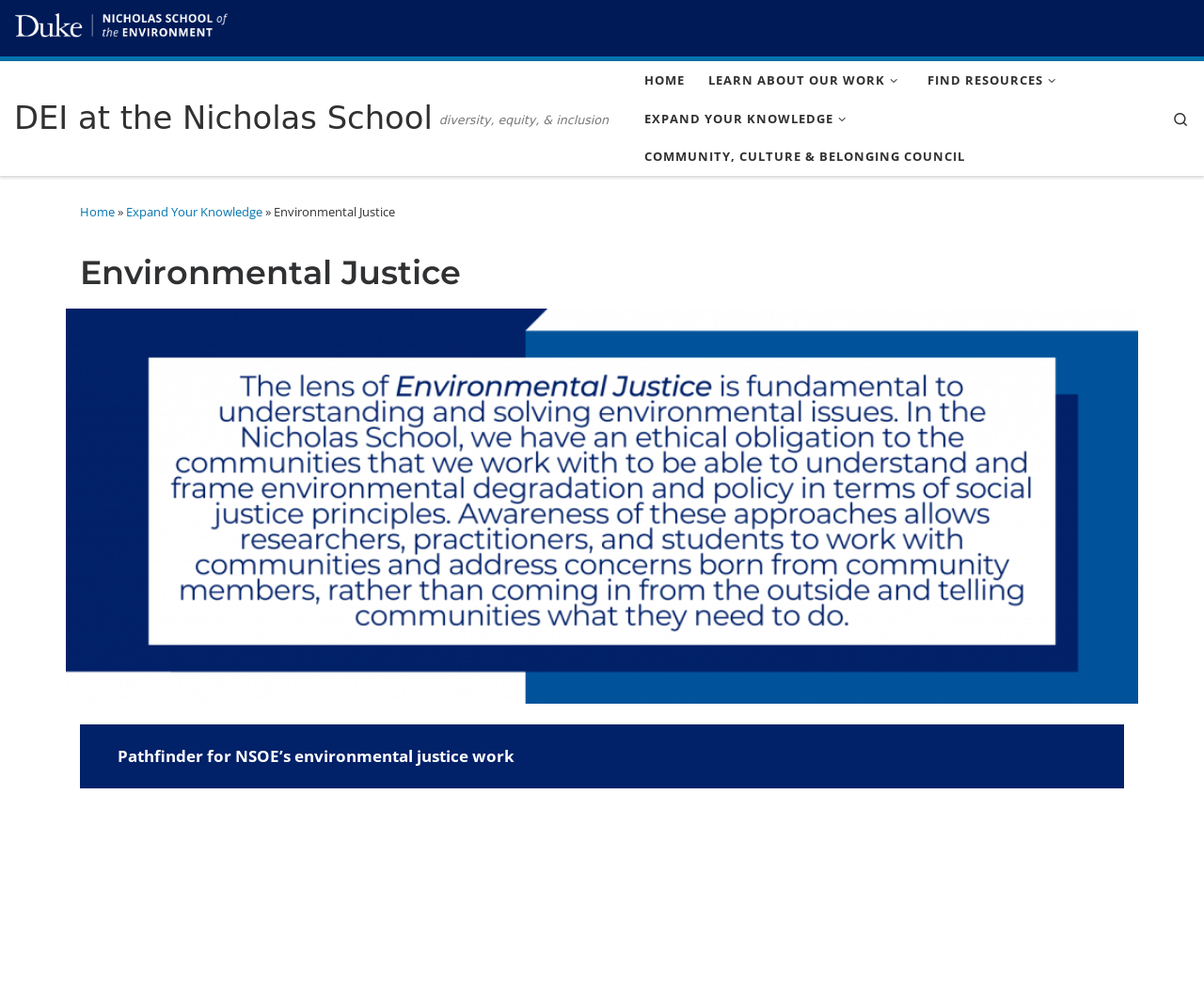Please mark the clickable region by giving the bounding box coordinates needed to complete this instruction: "Click on Nicholas School of the Environment".

[0.0, 0.015, 0.203, 0.033]